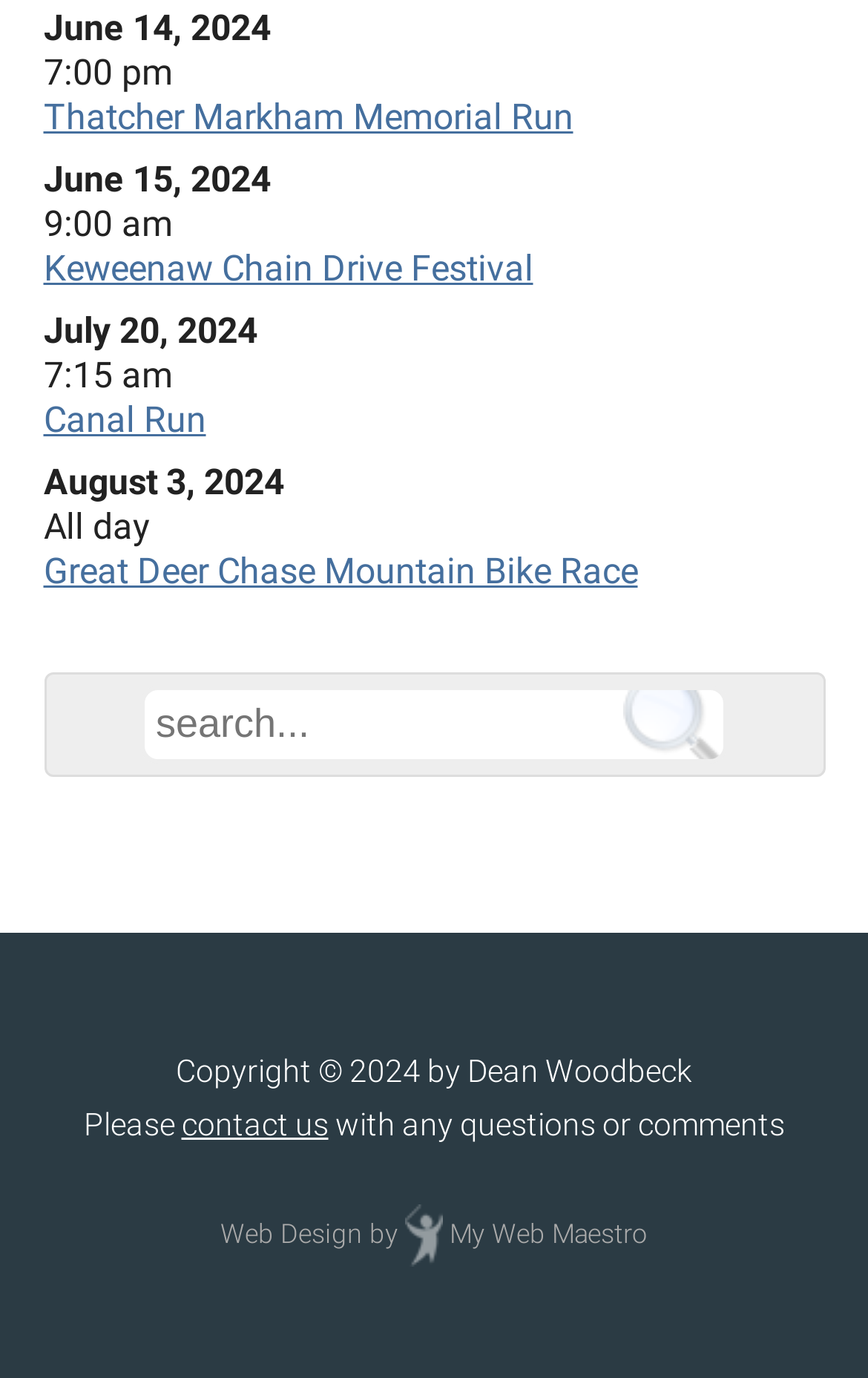Locate the bounding box of the UI element described in the following text: "name="s" placeholder="search..."".

[0.162, 0.497, 0.838, 0.554]